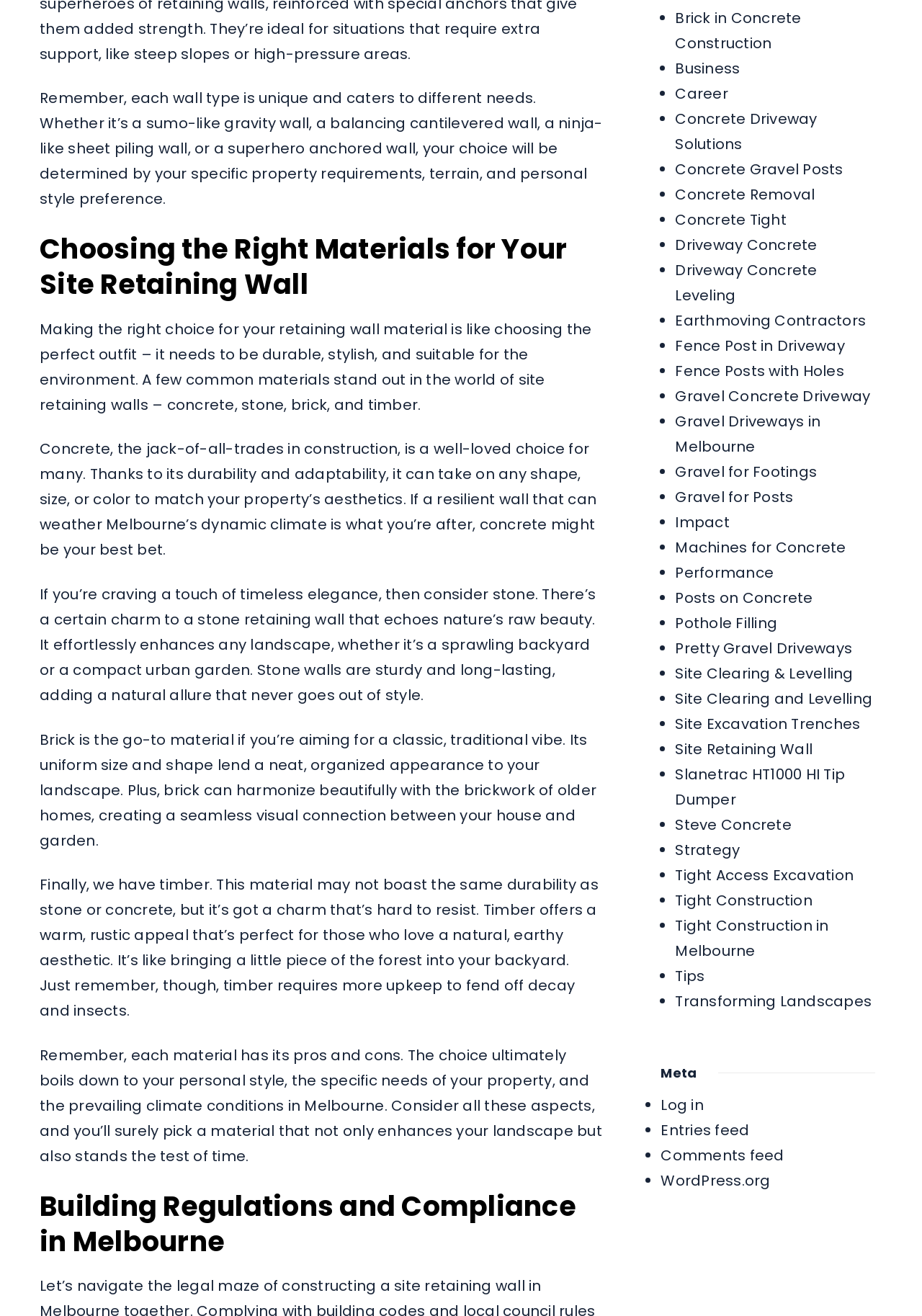Give a one-word or short-phrase answer to the following question: 
What is the main topic of this webpage?

Site Retaining Wall